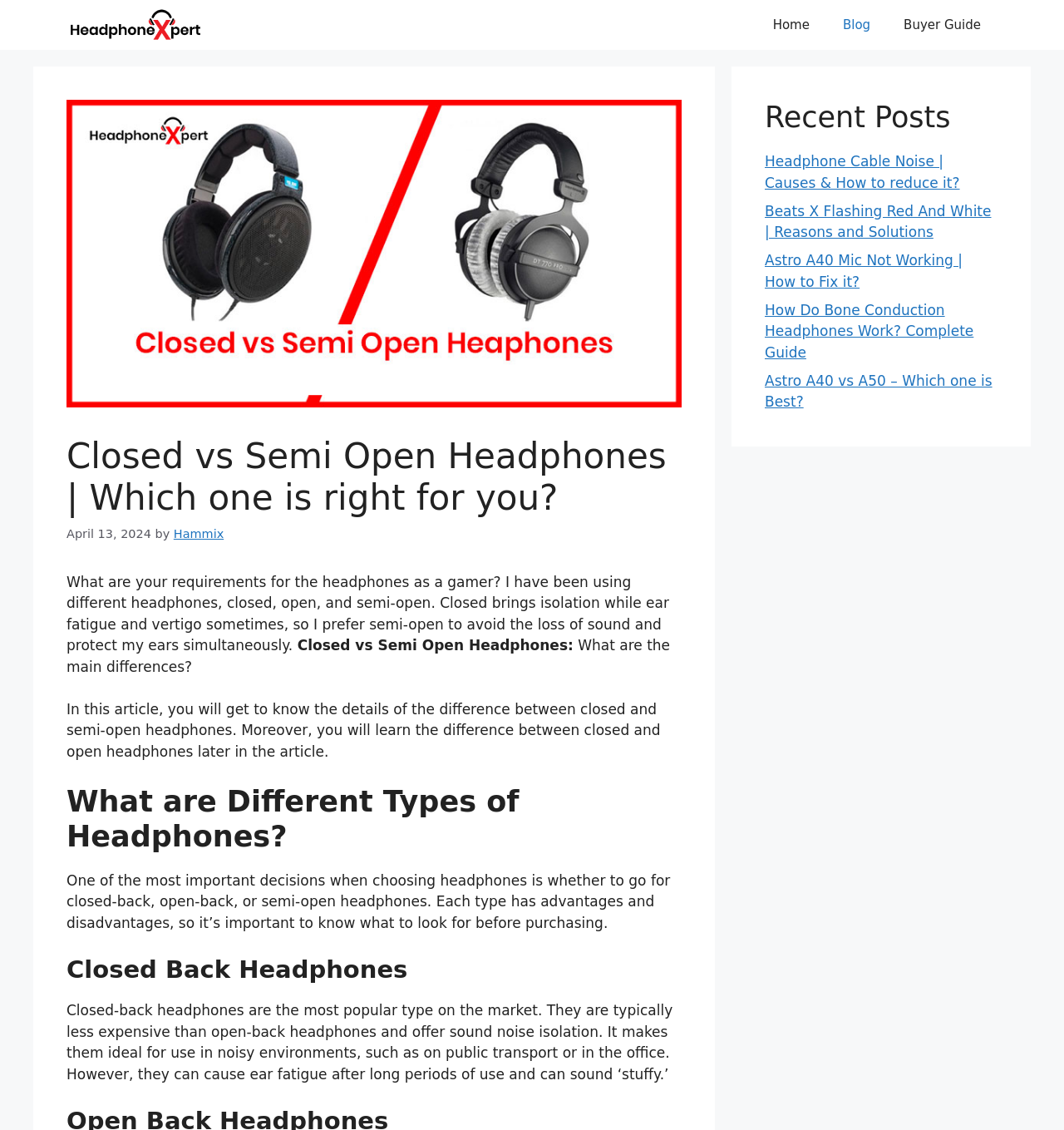What is the topic of the recent post 'Headphone Cable Noise | Causes & How to reduce it?'?
From the image, respond with a single word or phrase.

Headphone cable noise